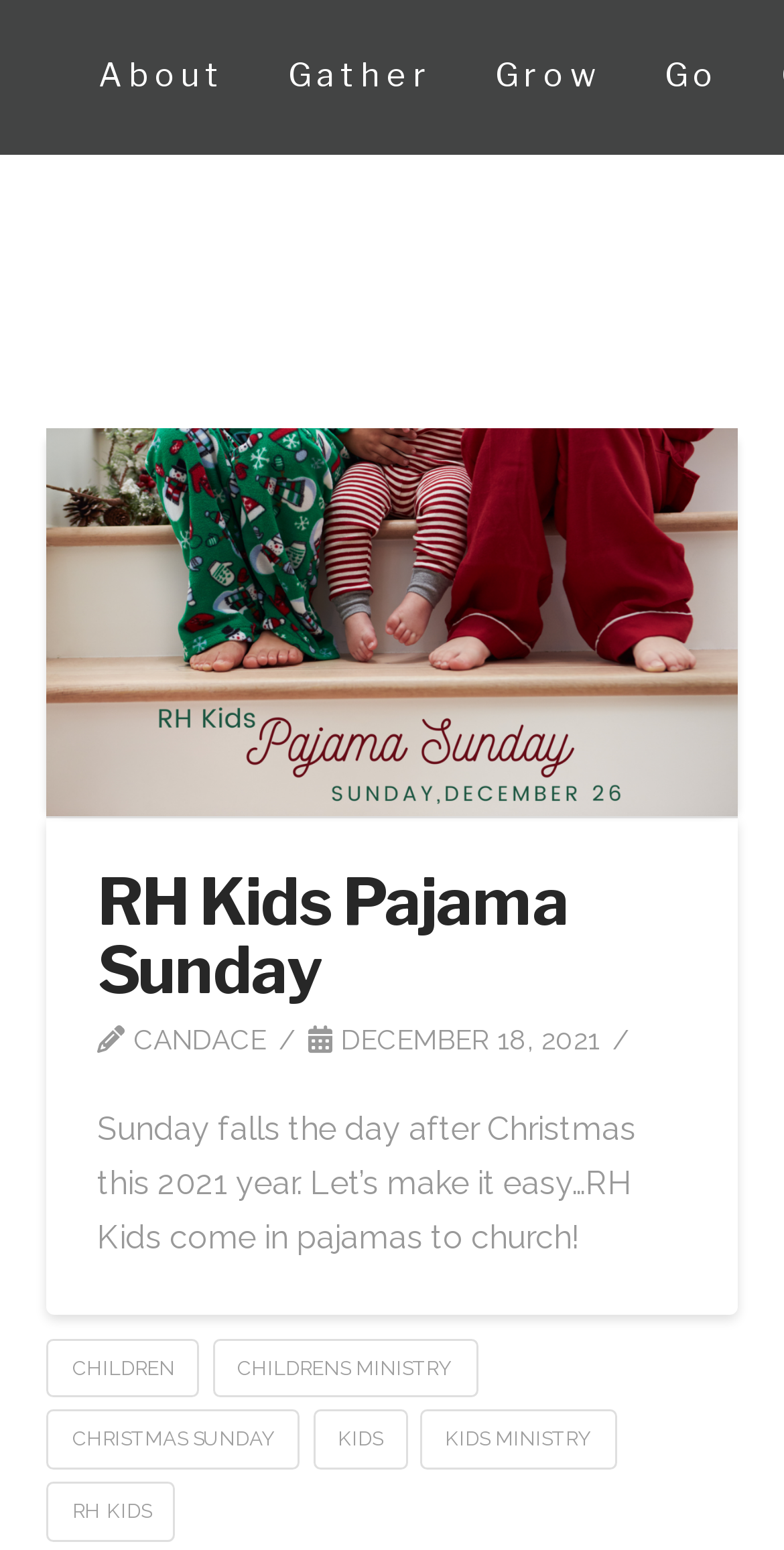Please provide a brief answer to the question using only one word or phrase: 
What is the name of the event on December 18, 2021?

RH Kids Pajama Sunday